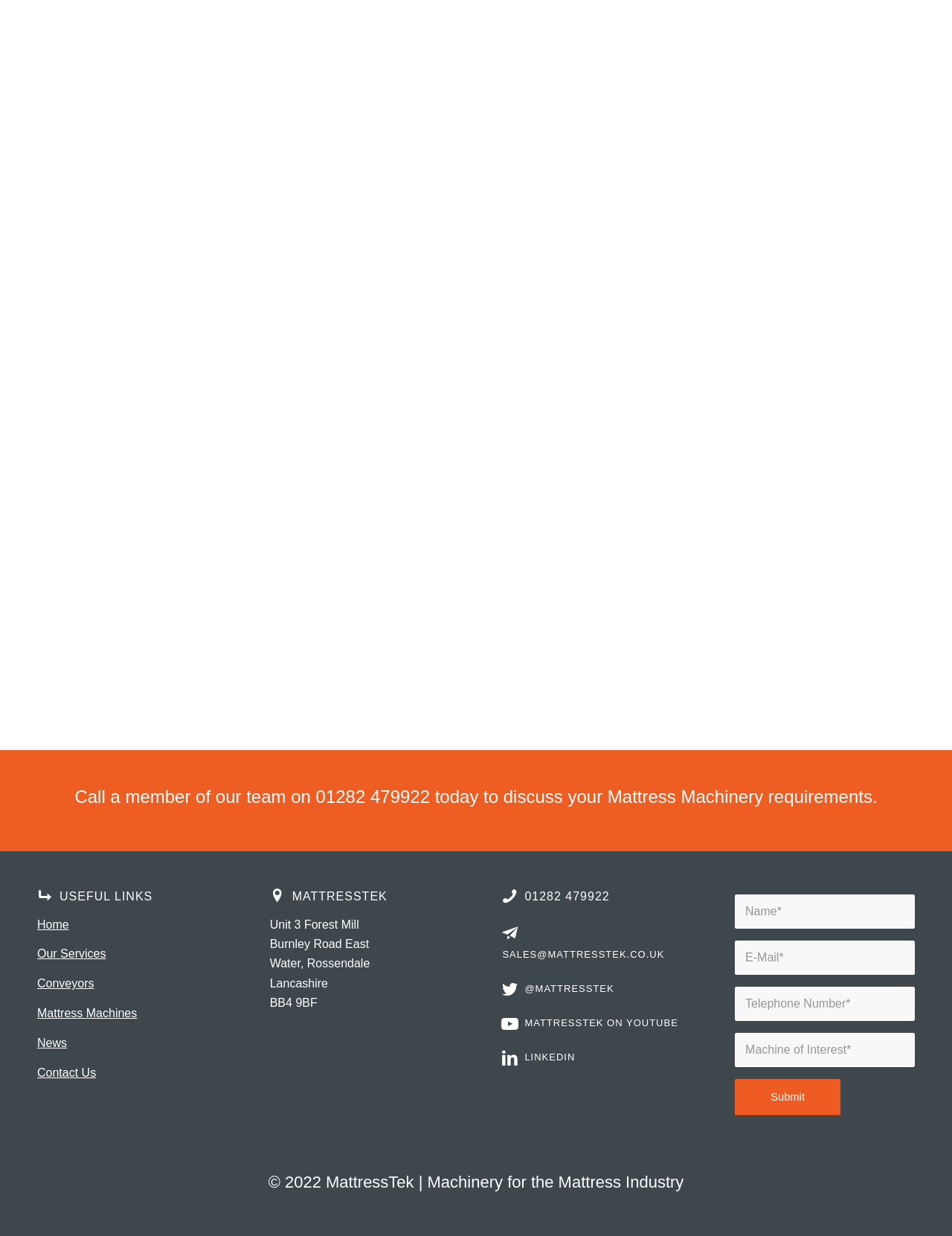Give a concise answer of one word or phrase to the question: 
What are the links available in the 'USEFUL LINKS' section?

Home, Our Services, Conveyors, Mattress Machines, News, Contact Us